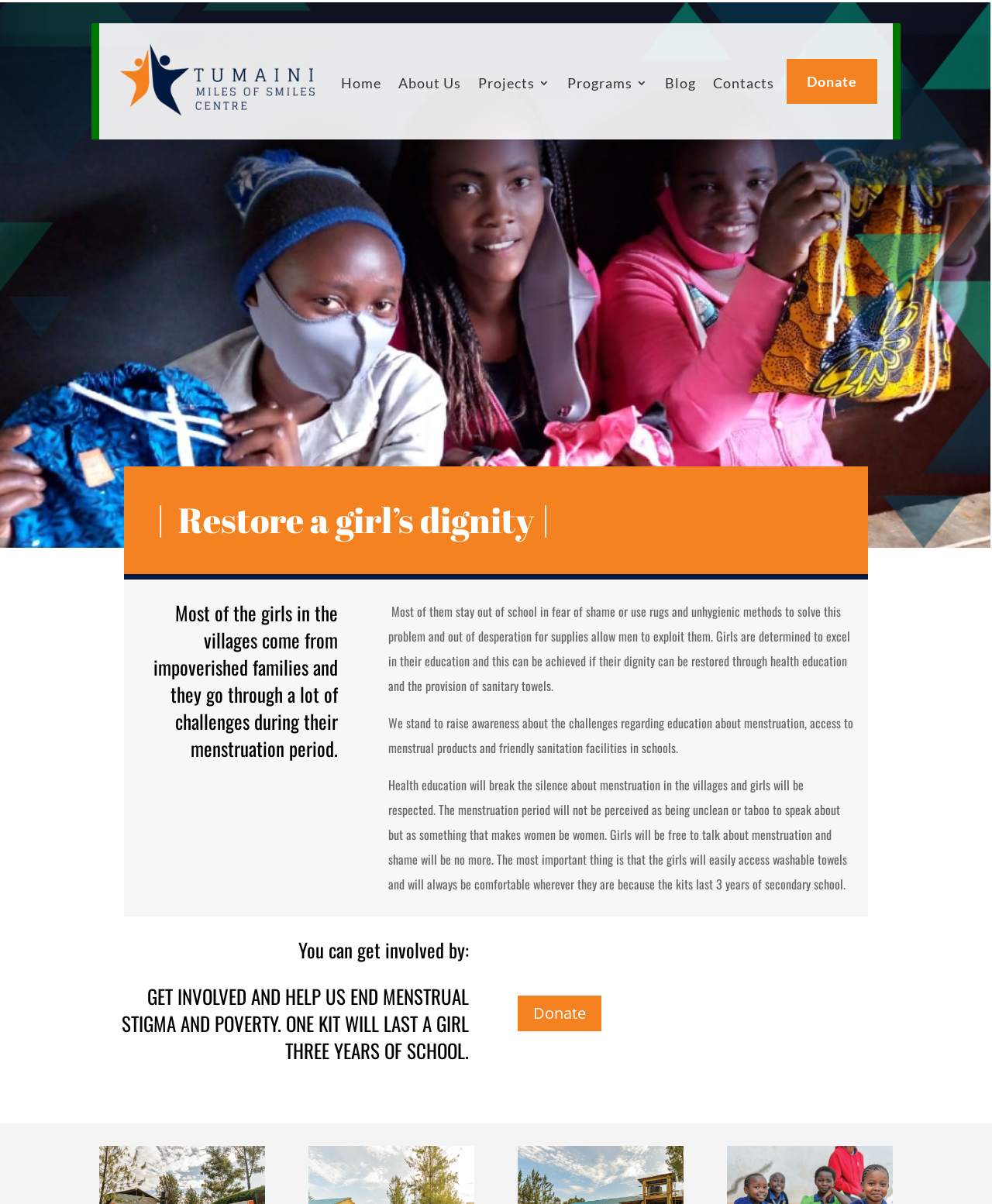Identify the bounding box of the UI element described as follows: "About Us". Provide the coordinates as four float numbers in the range of 0 to 1 [left, top, right, bottom].

[0.401, 0.064, 0.465, 0.078]